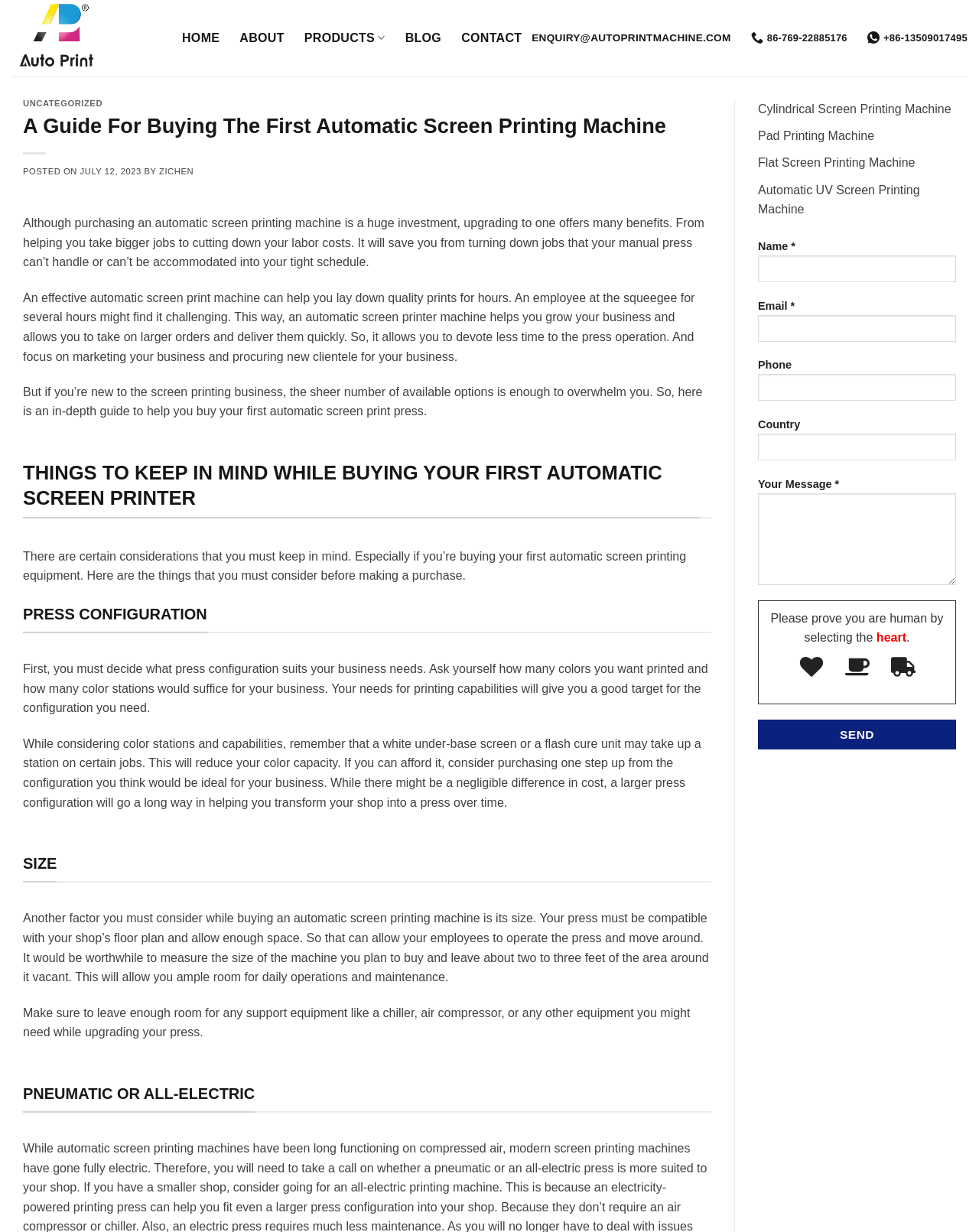Identify the main title of the webpage and generate its text content.

A Guide For Buying The First Automatic Screen Printing Machine